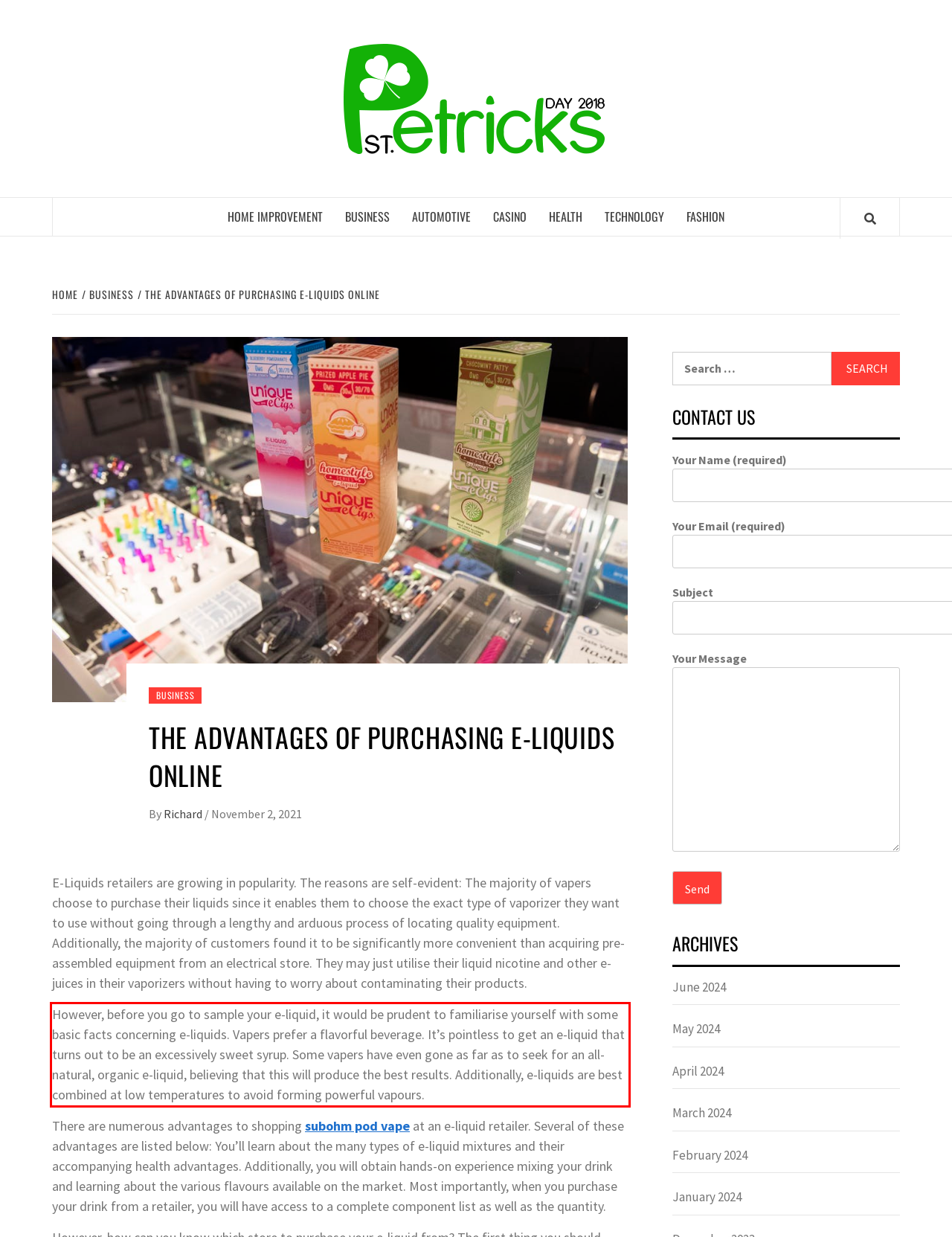Examine the screenshot of the webpage, locate the red bounding box, and generate the text contained within it.

However, before you go to sample your e-liquid, it would be prudent to familiarise yourself with some basic facts concerning e-liquids. Vapers prefer a flavorful beverage. It’s pointless to get an e-liquid that turns out to be an excessively sweet syrup. Some vapers have even gone as far as to seek for an all-natural, organic e-liquid, believing that this will produce the best results. Additionally, e-liquids are best combined at low temperatures to avoid forming powerful vapours.